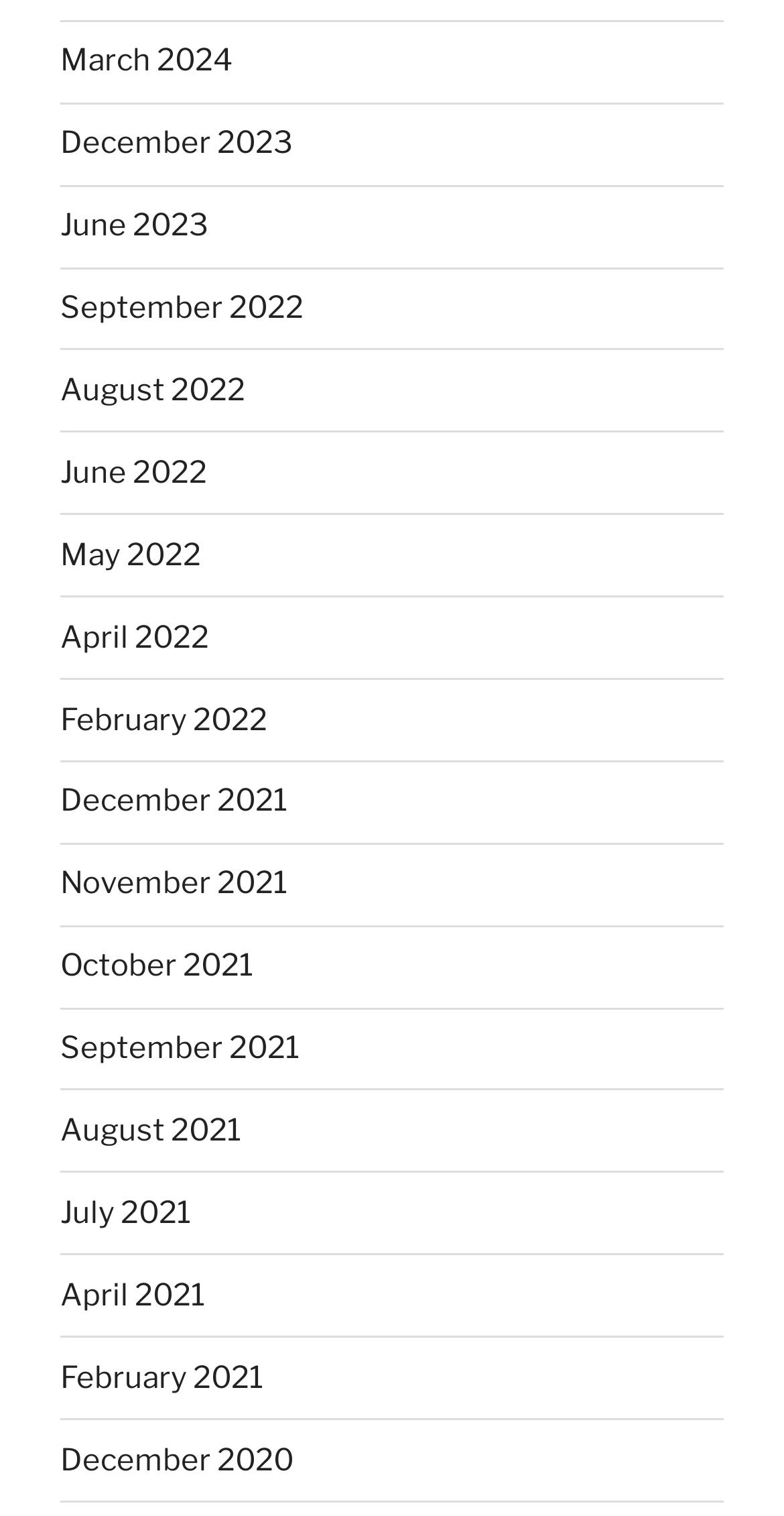How many links are related to the year 2021?
Please look at the screenshot and answer in one word or a short phrase.

4